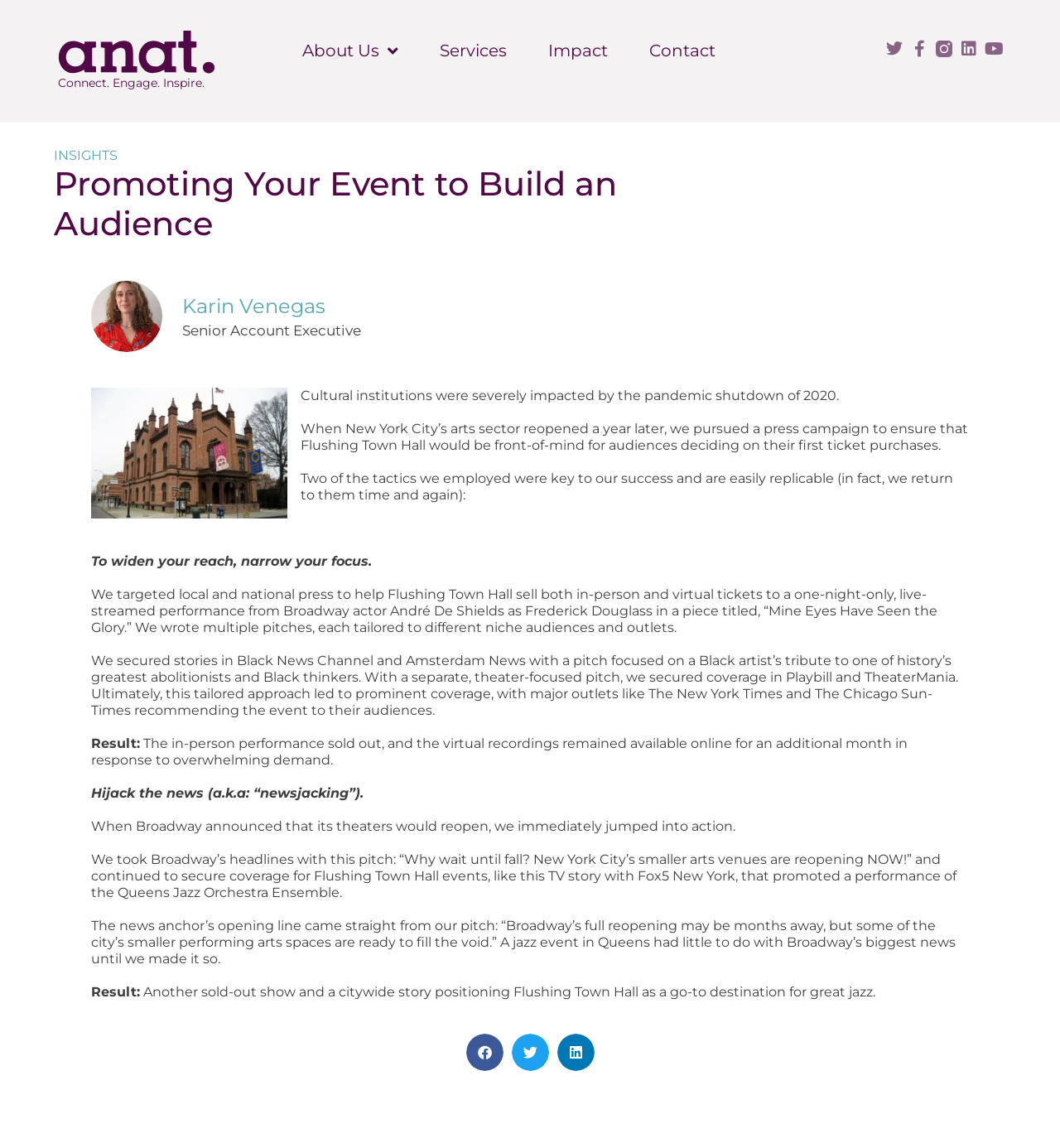Using the details from the image, please elaborate on the following question: What is the name of the author of the article?

The author's name is mentioned in the article, specifically in the section where it says 'Karin Venegas' with a heading tag, indicating that it is the author's name.